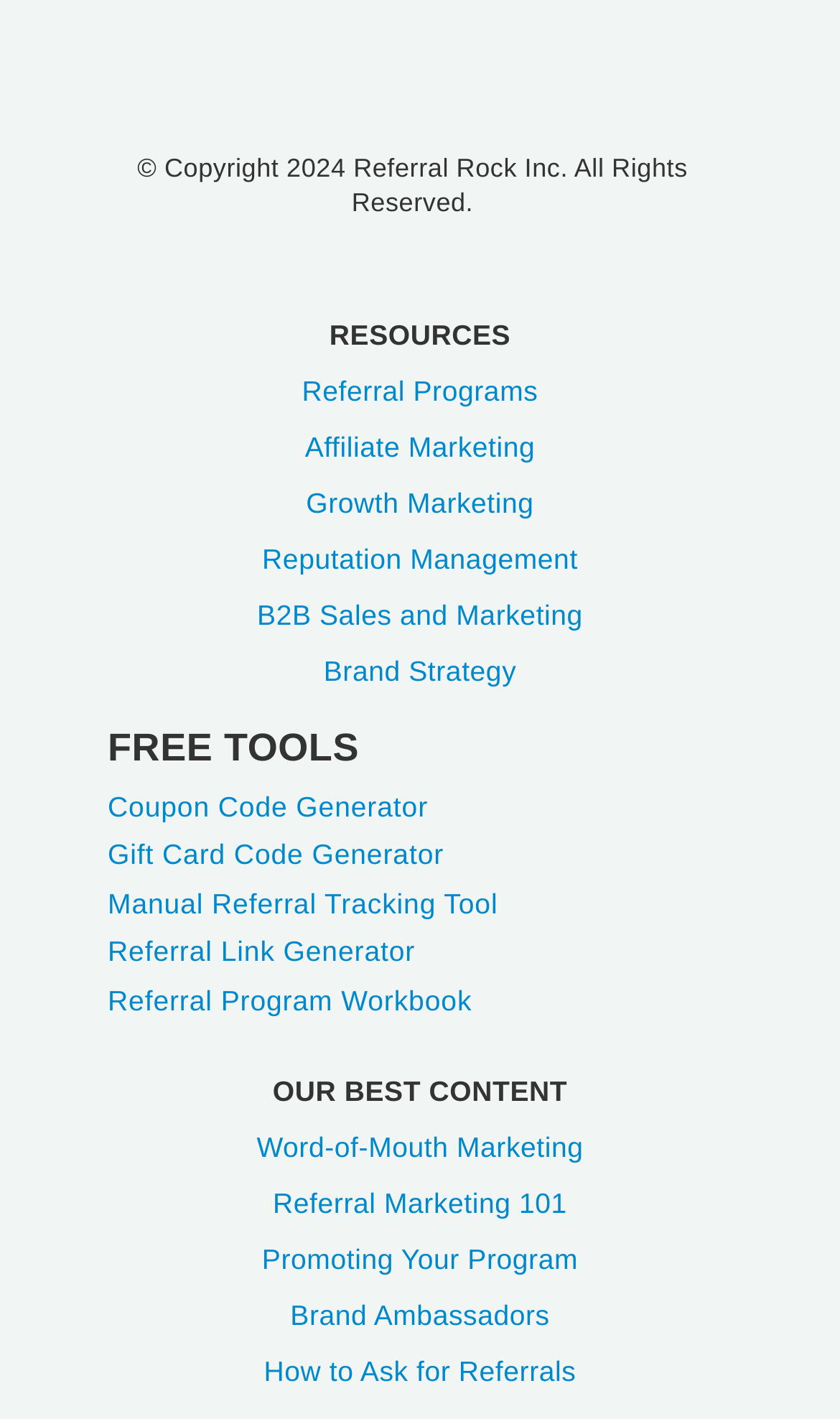Extract the bounding box coordinates of the UI element described: "Gift Card Code Generator". Provide the coordinates in the format [left, top, right, bottom] with values ranging from 0 to 1.

[0.128, 0.588, 0.872, 0.617]